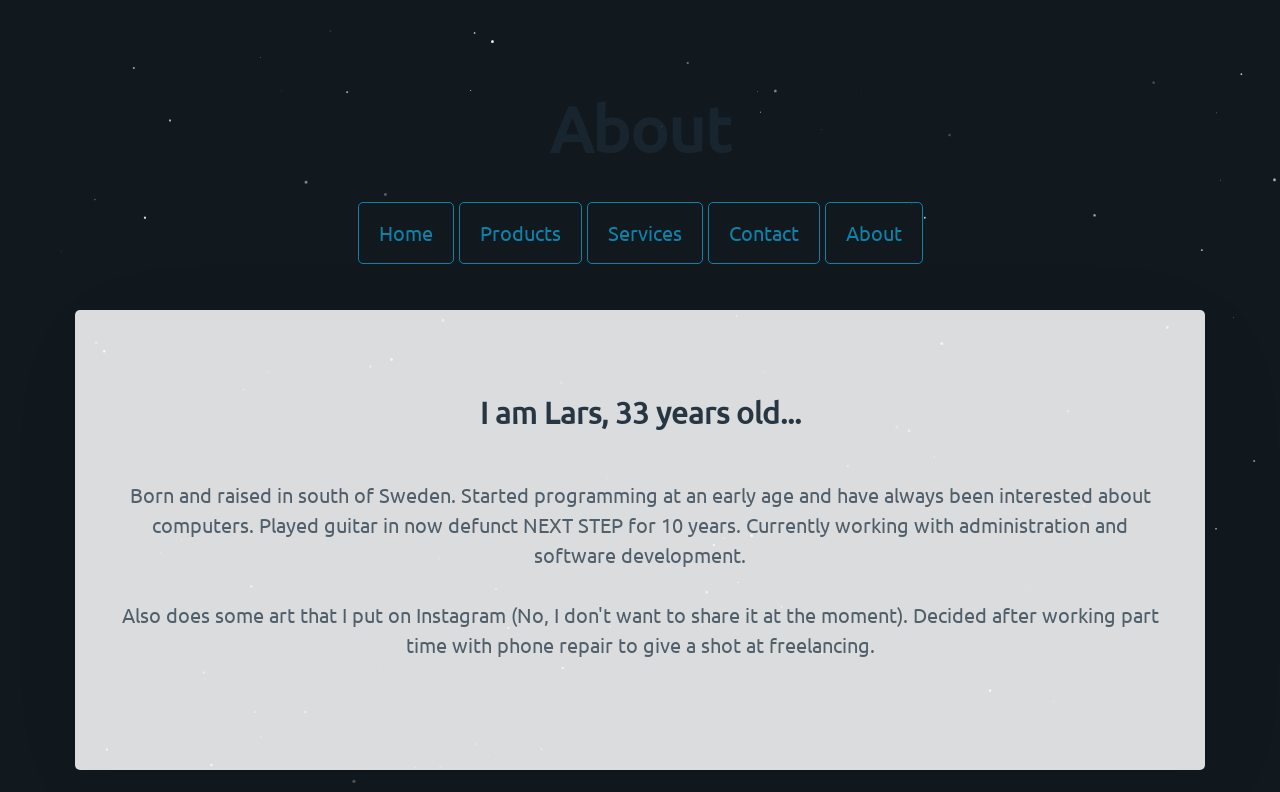Respond to the question below with a single word or phrase: How old is Lars?

33